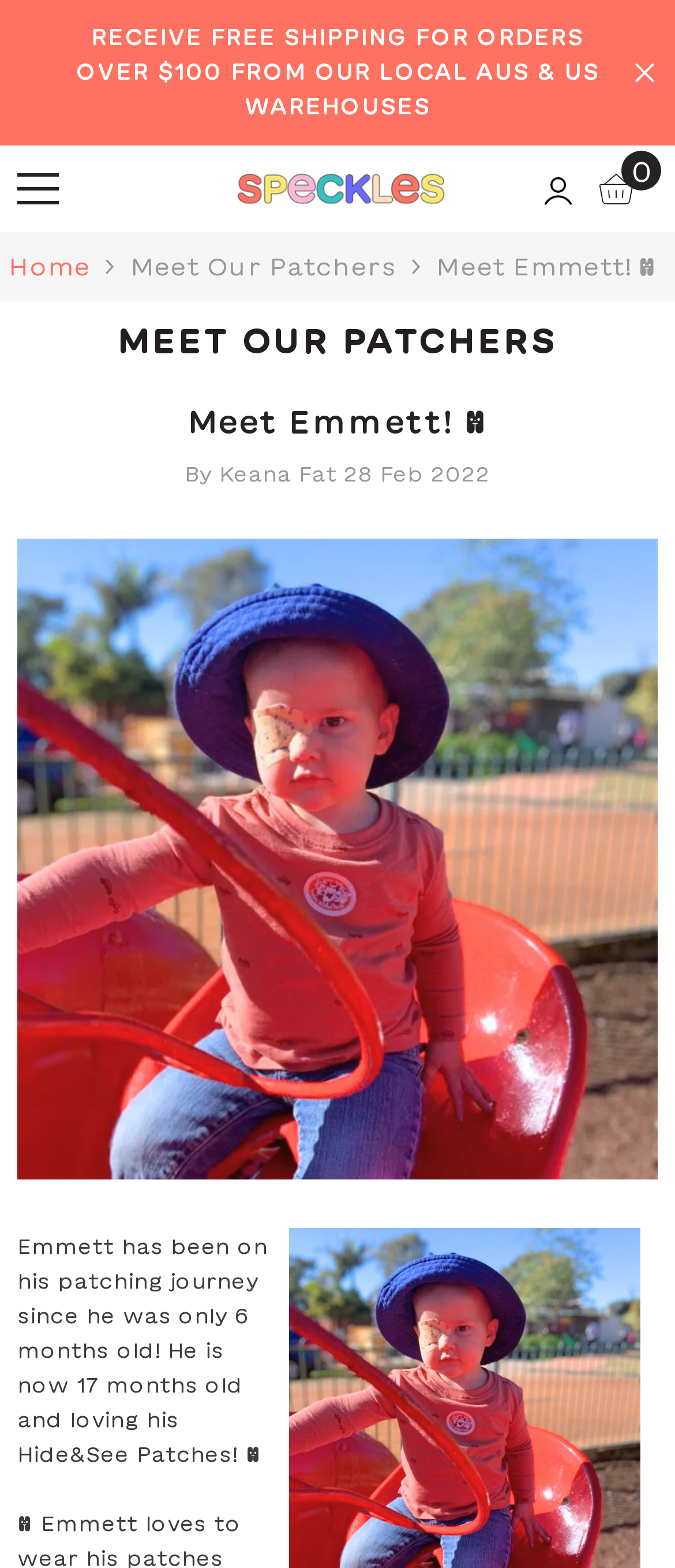What is the name of the author?
Provide a well-explained and detailed answer to the question.

The name of the author can be found in the static text 'By' with bounding box coordinates [0.273, 0.295, 0.314, 0.308] followed by the static text 'Keana Fat' with bounding box coordinates [0.325, 0.295, 0.499, 0.308].